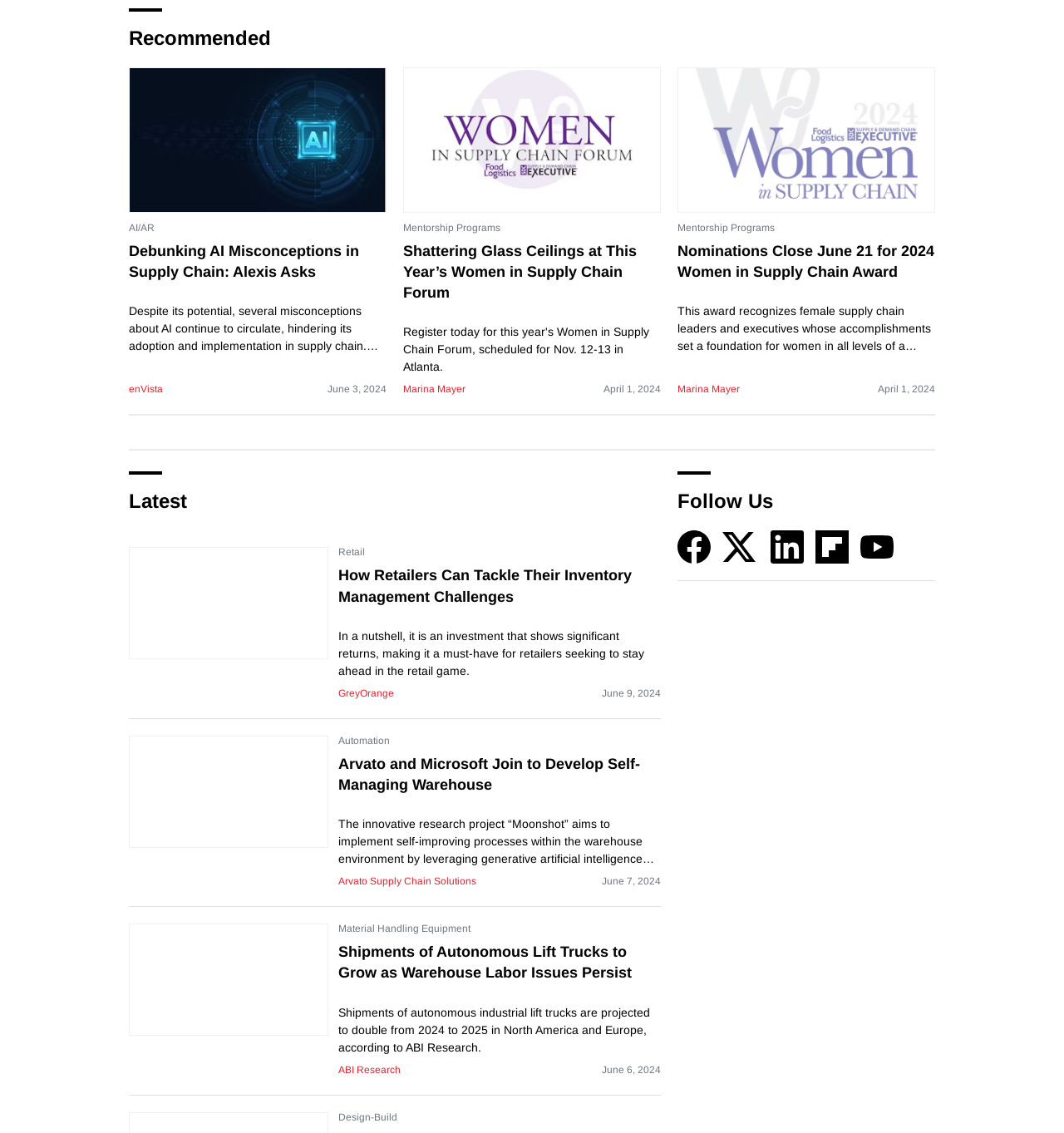Determine the bounding box coordinates for the clickable element required to fulfill the instruction: "Read the 'How Retailers Can Tackle Their Inventory Management Challenges' article". Provide the coordinates as four float numbers between 0 and 1, i.e., [left, top, right, bottom].

[0.318, 0.499, 0.621, 0.549]